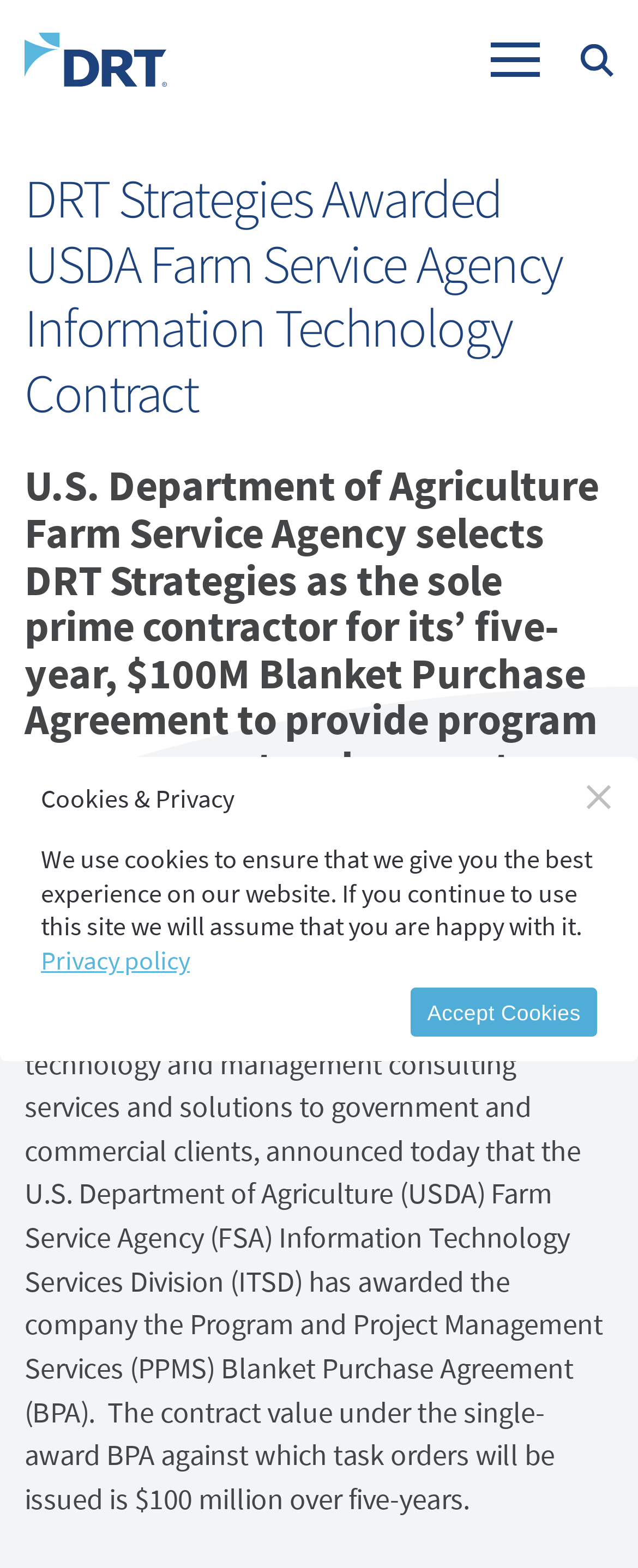What is the department that awarded the contract?
Observe the image and answer the question with a one-word or short phrase response.

U.S. Department of Agriculture